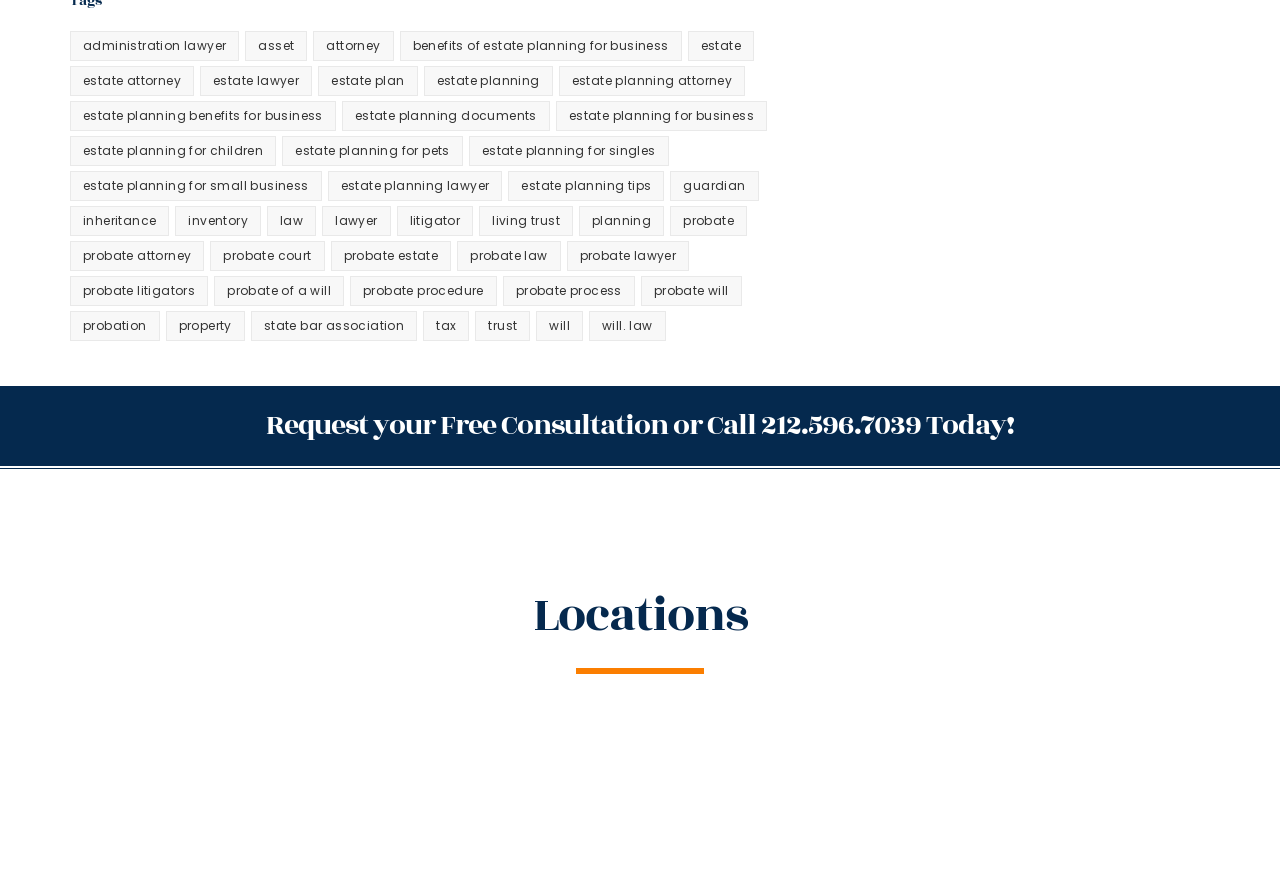Locate the bounding box coordinates of the region to be clicked to comply with the following instruction: "Read about Living Trust". The coordinates must be four float numbers between 0 and 1, in the form [left, top, right, bottom].

[0.374, 0.235, 0.448, 0.269]